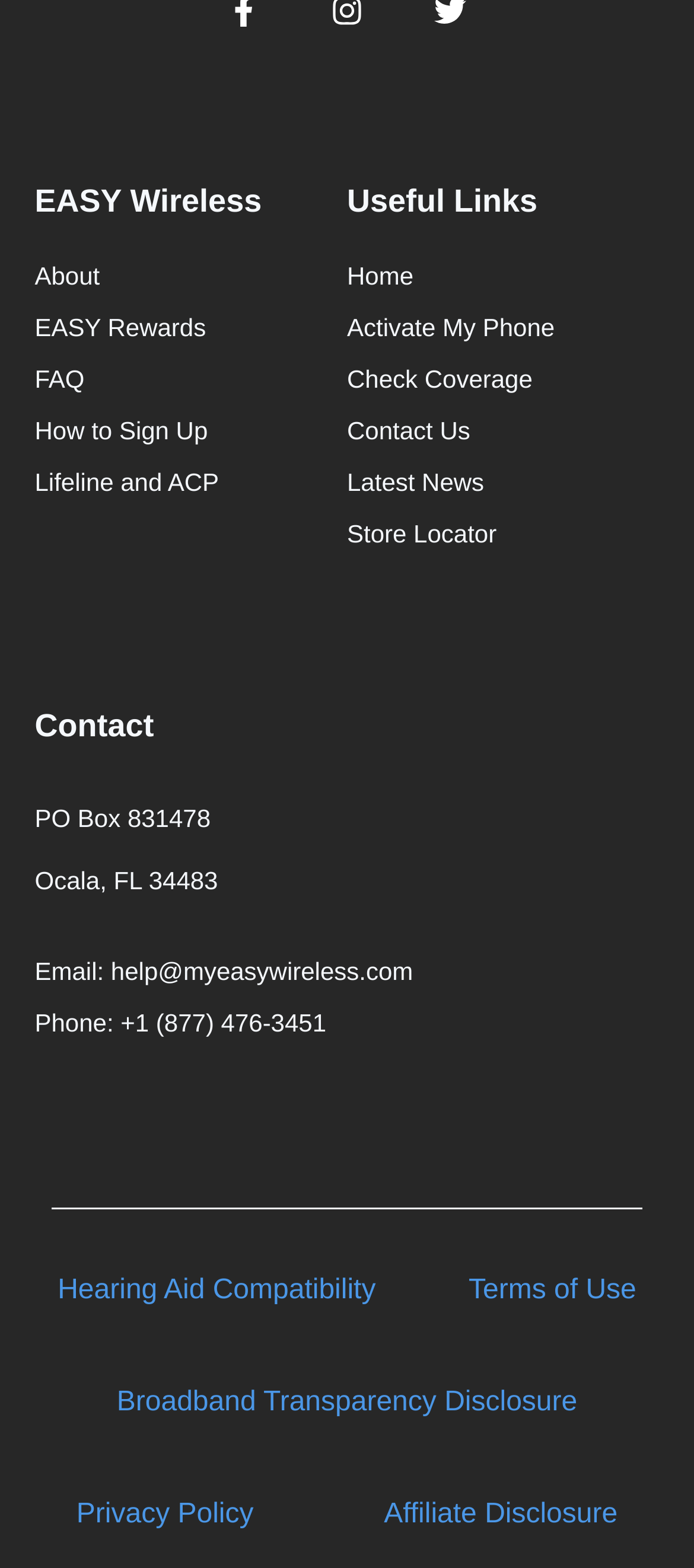Please identify the bounding box coordinates of the region to click in order to complete the task: "Search for something". The coordinates must be four float numbers between 0 and 1, specified as [left, top, right, bottom].

None